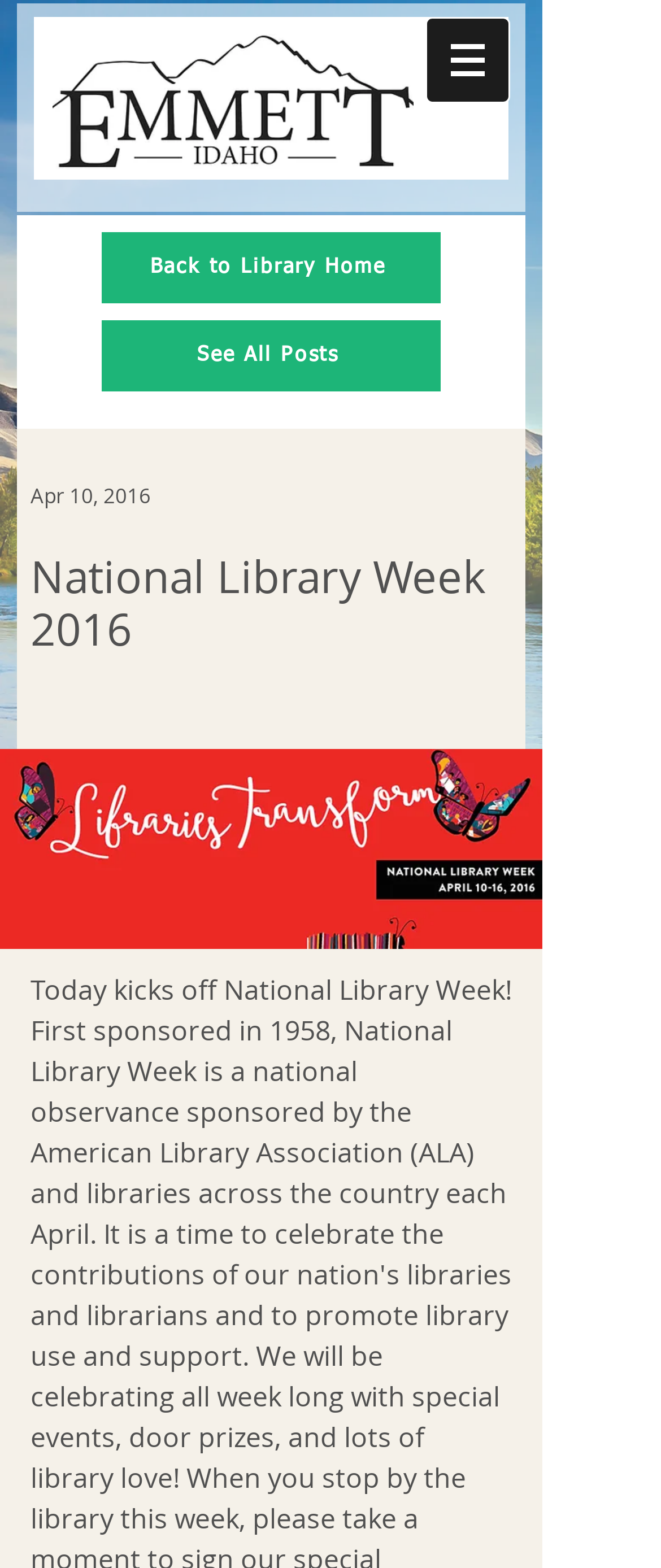Describe all the visual and textual components of the webpage comprehensively.

The webpage is dedicated to National Library Week 2016. At the top, there is a navigation section labeled "Site" with a button that has a popup menu, accompanied by a small image. Below this navigation section, there are two links: "Back to Library Home" and "See All Posts". 

The main content area is headed by a title "National Library Week 2016". Below the title, there is a button and a generic element displaying the date "Apr 10, 2016". The title and the date are positioned near the top-left corner of the page.